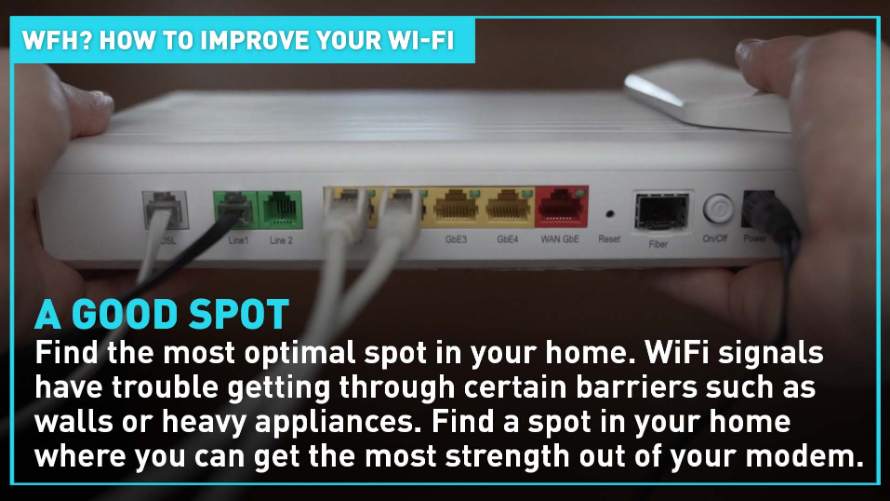Kindly respond to the following question with a single word or a brief phrase: 
Why is it important to strategically place the Wi-Fi modem?

To maximize signal strength